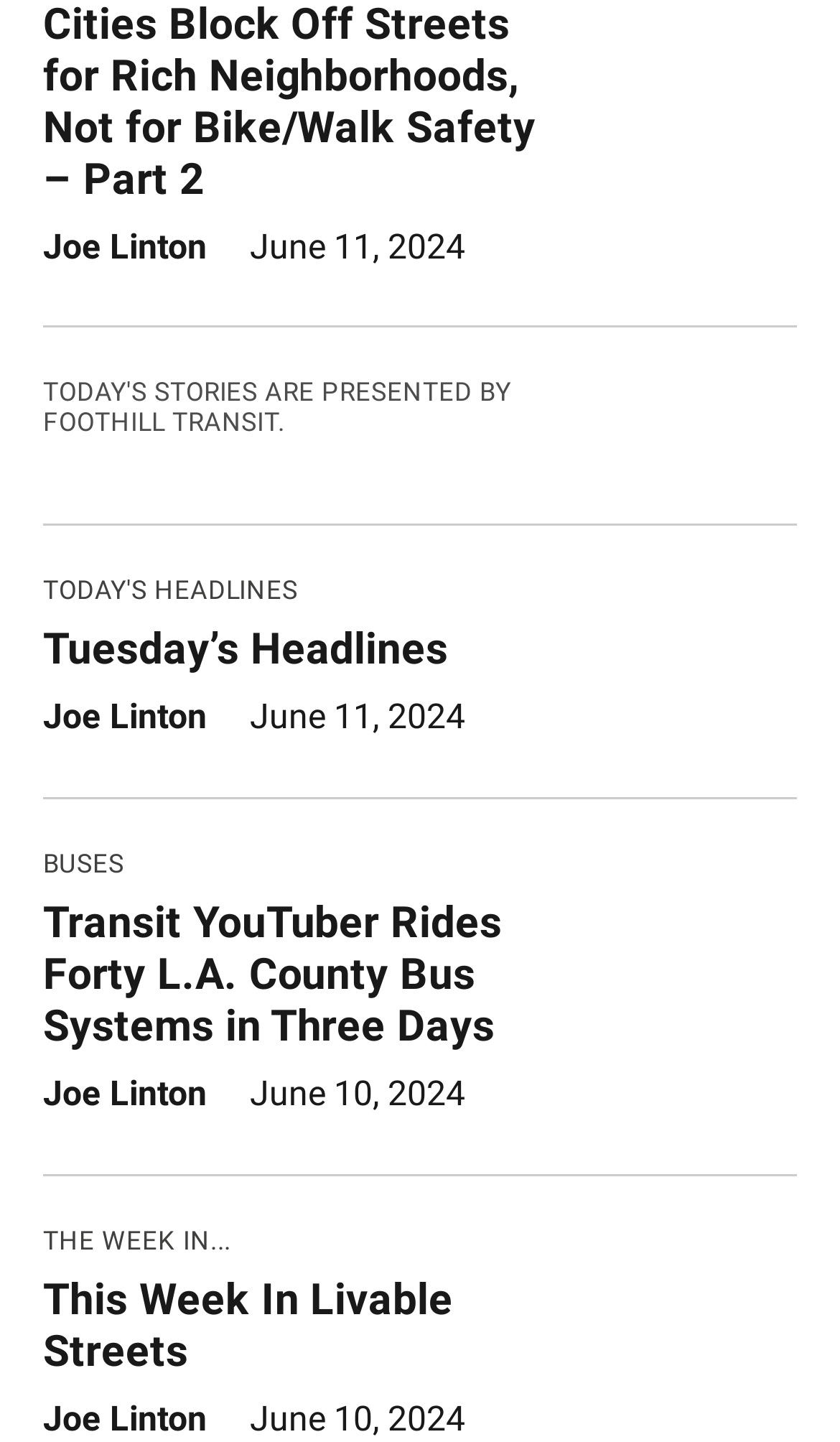What is the date of the headlines?
Your answer should be a single word or phrase derived from the screenshot.

June 11, 2024